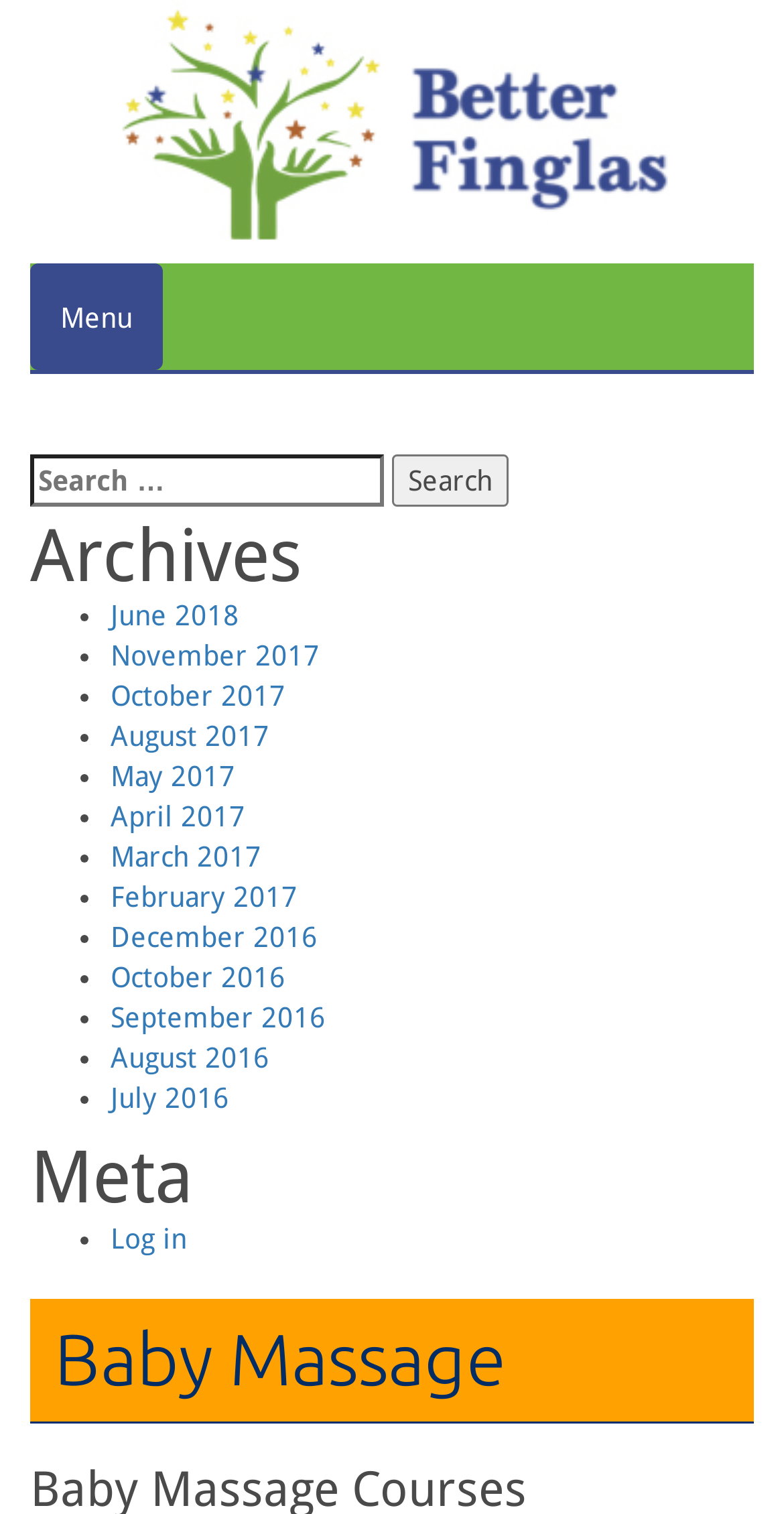What is the purpose of the search box?
Craft a detailed and extensive response to the question.

The search box is located below the menu button and has a label 'Search for:' next to it. It is likely used to search for archives, as the archives section is located below the search box and contains a list of links to different months.